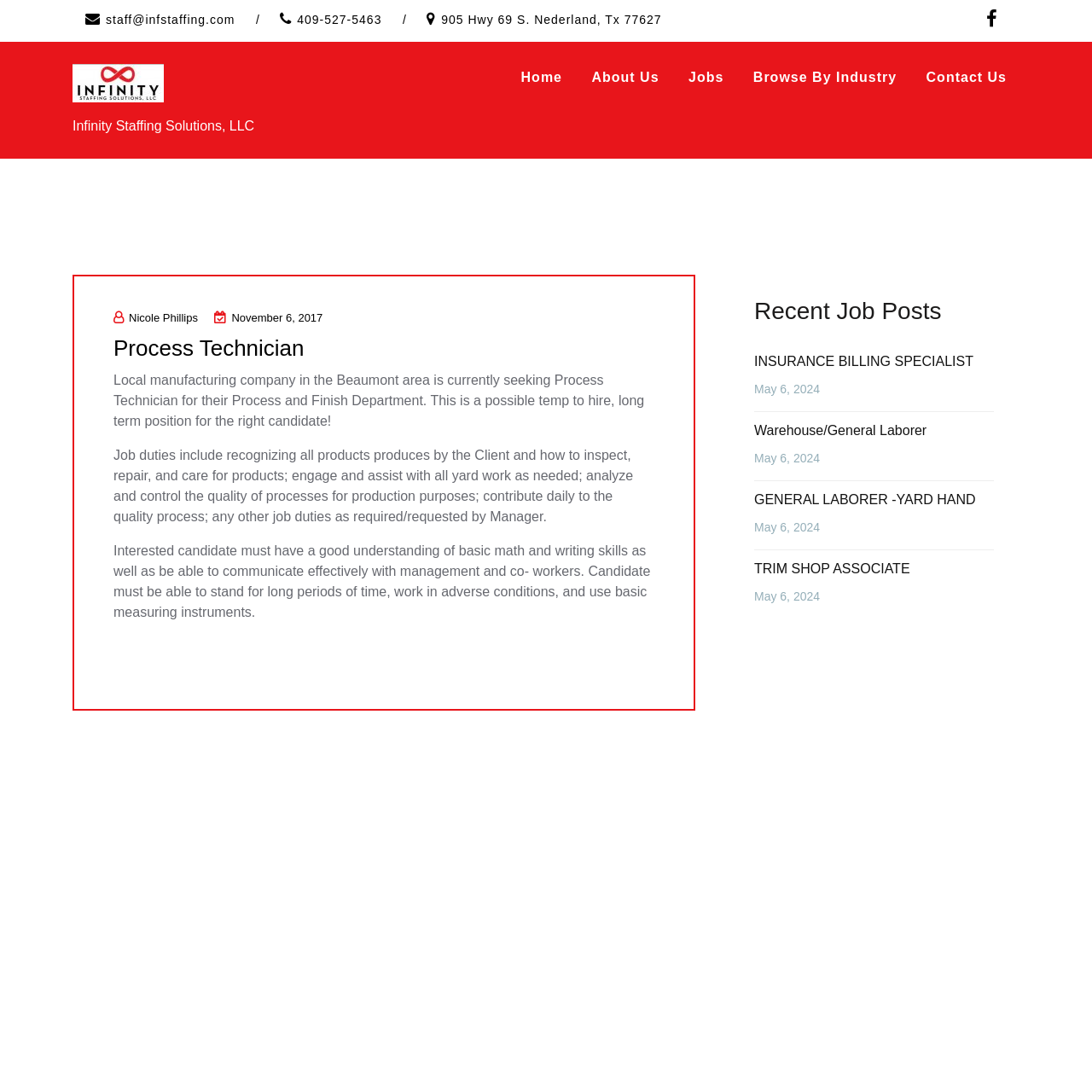Find the bounding box coordinates for the HTML element described in this sentence: "Browse by Industry". Provide the coordinates as four float numbers between 0 and 1, in the format [left, top, right, bottom].

[0.678, 0.054, 0.833, 0.088]